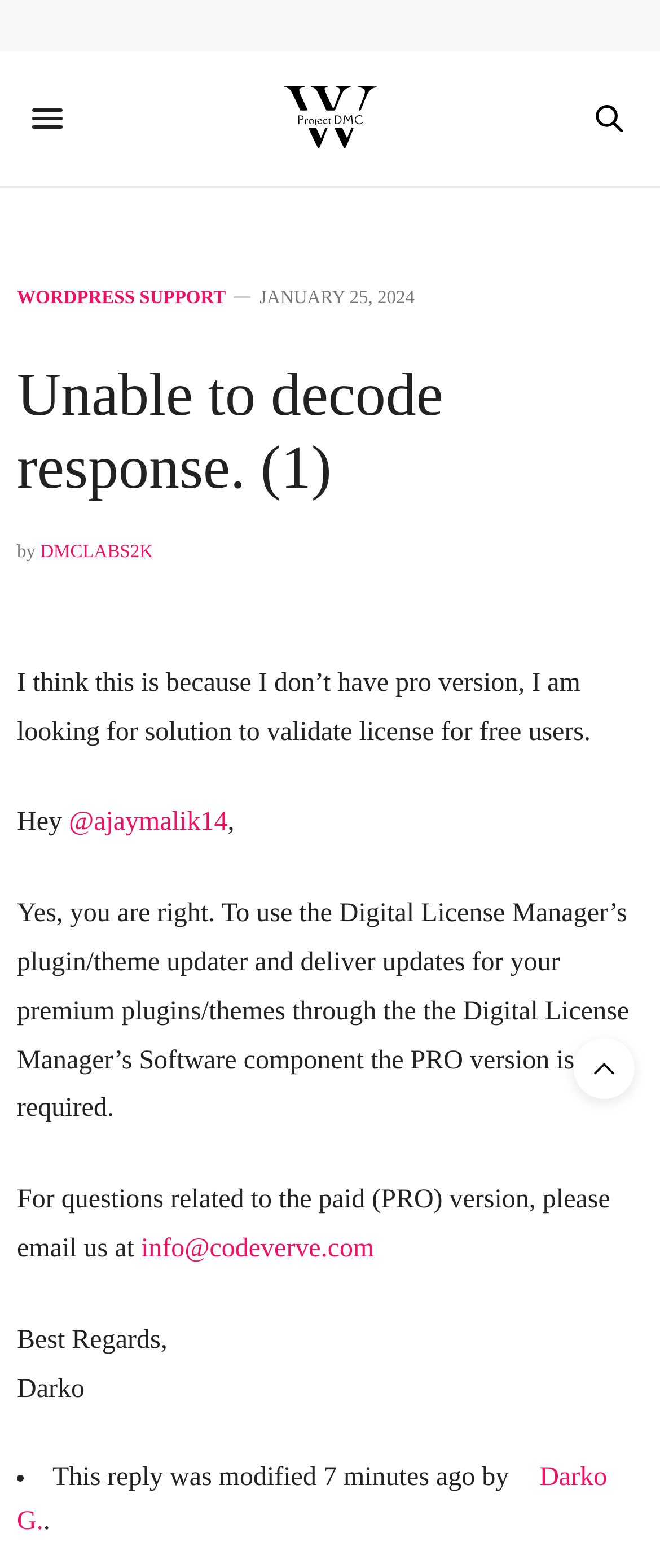Identify and provide the bounding box coordinates of the UI element described: "info@codeverve.com". The coordinates should be formatted as [left, top, right, bottom], with each number being a float between 0 and 1.

[0.214, 0.787, 0.567, 0.806]